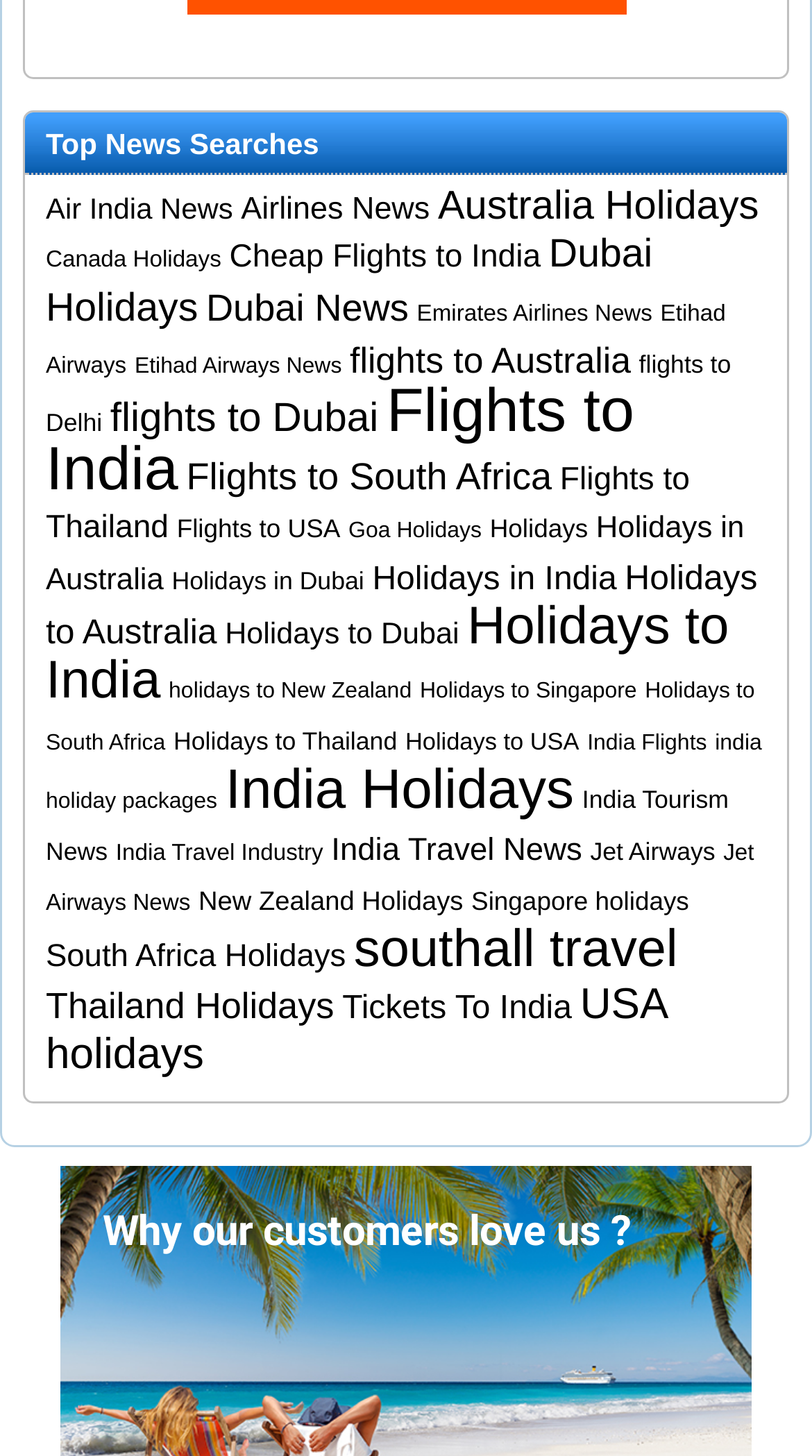Specify the bounding box coordinates for the region that must be clicked to perform the given instruction: "Click on 'Air India News'".

[0.056, 0.131, 0.287, 0.154]